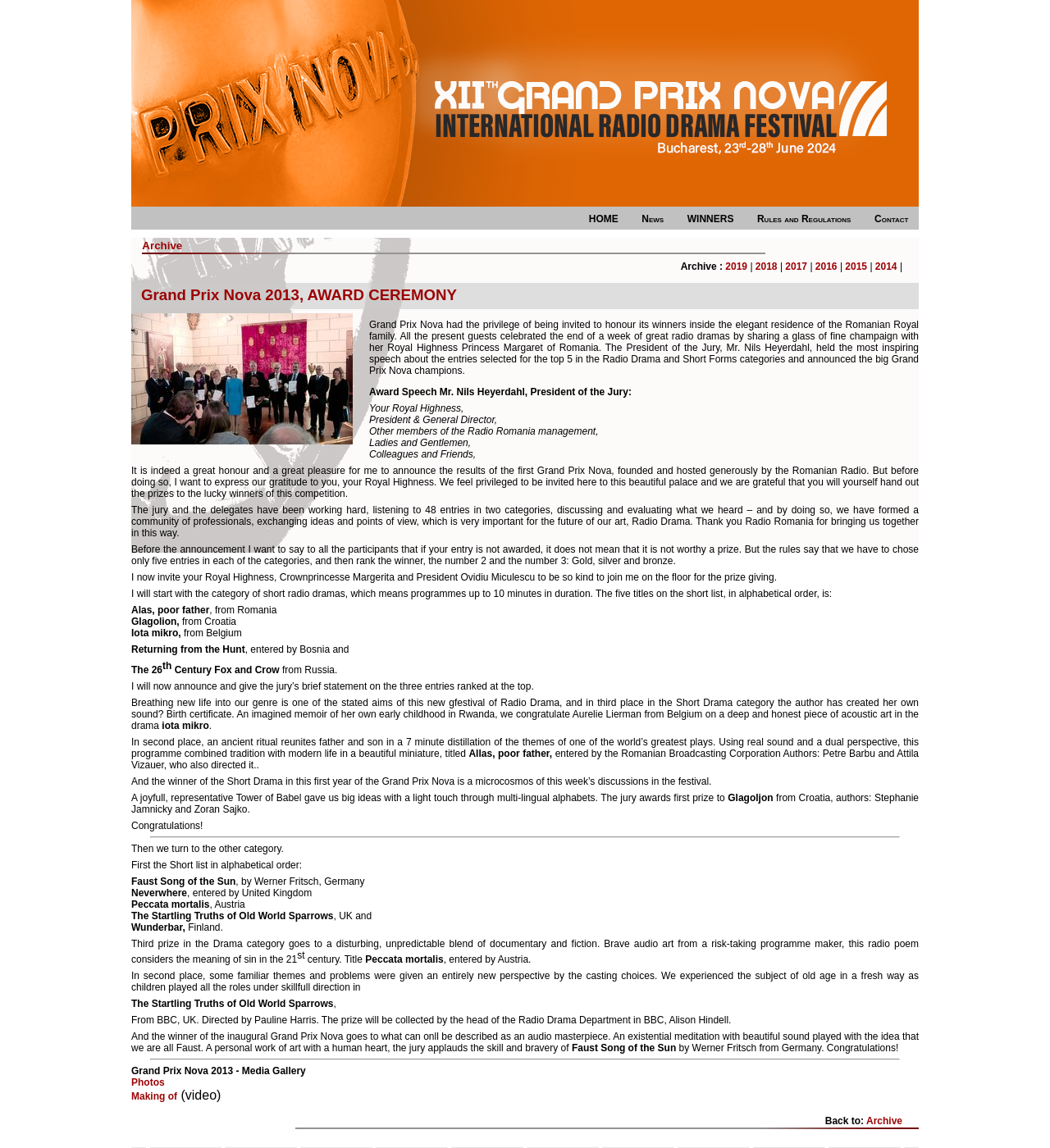Generate a comprehensive description of the webpage.

The webpage is about Grand Prix Nova, an award ceremony for radio dramas. At the top, there is an image with the title "Antet GPN 2023" and a navigation menu with links to "HOME", "News", "WINNERS", "Rules and Regulations", and "Contact". Below the navigation menu, there is a heading "Archive" with a link to "Archive" and a list of years from 2019 to 2015.

The main content of the webpage is a speech by Mr. Nils Heyerdahl, the President of the Jury, at the award ceremony of Grand Prix Nova 2013. The speech is divided into several paragraphs, and it announces the winners of the competition in two categories: Short Radio Dramas and Radio Dramas. The winners are announced in alphabetical order, and the jury's brief statements on the top three entries in each category are provided.

There are also several images on the webpage, including one of the award ceremony and another of the Romanian Royal family. The overall layout of the webpage is clean and easy to read, with clear headings and concise text.